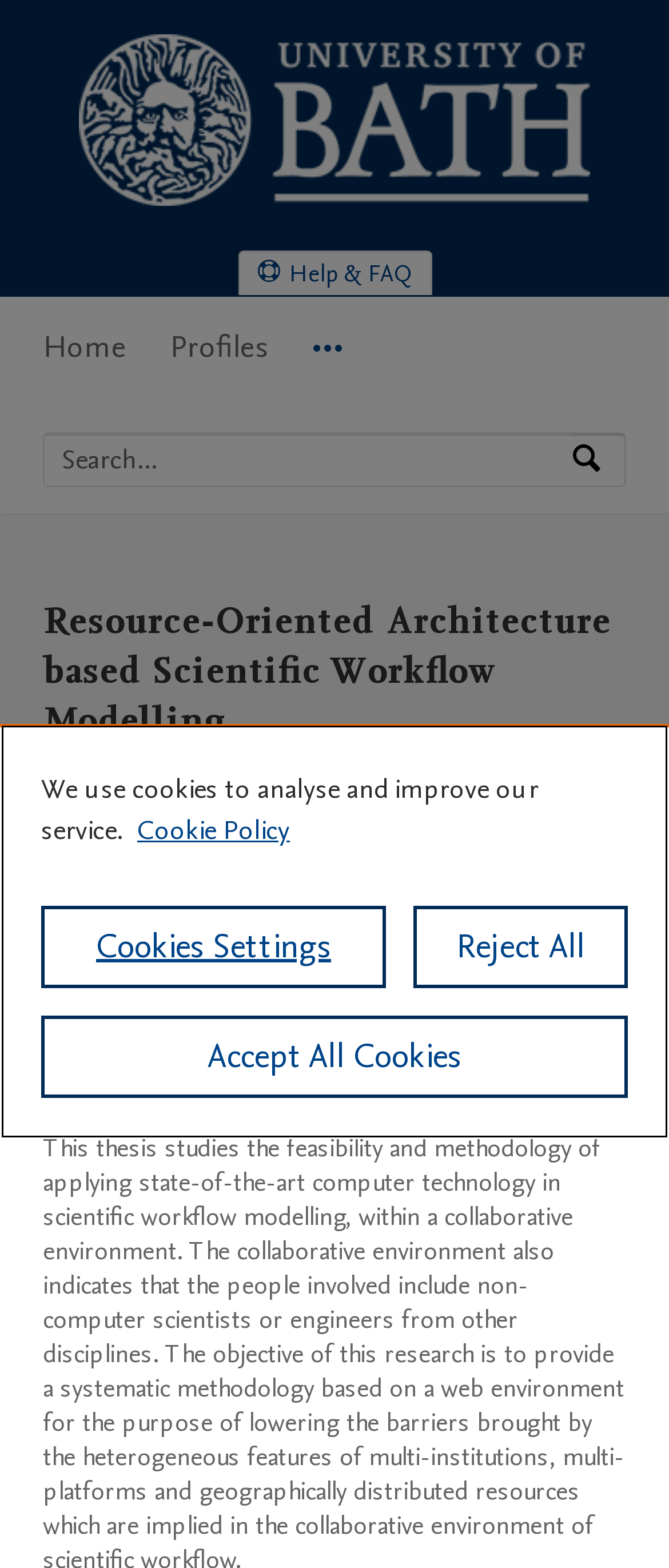Kindly determine the bounding box coordinates for the clickable area to achieve the given instruction: "View profiles".

[0.254, 0.189, 0.403, 0.256]